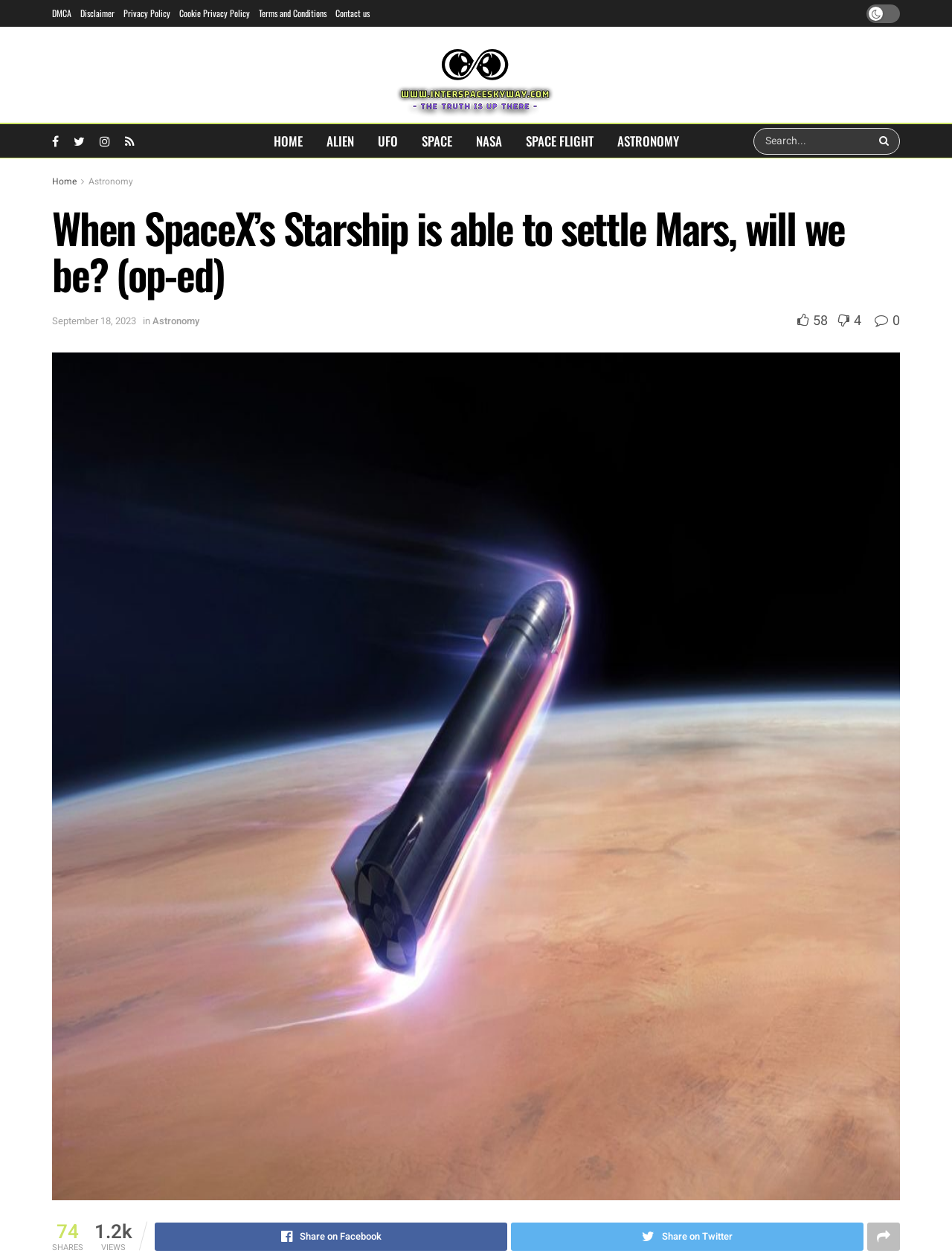Kindly determine the bounding box coordinates of the area that needs to be clicked to fulfill this instruction: "Go to the previous article".

None